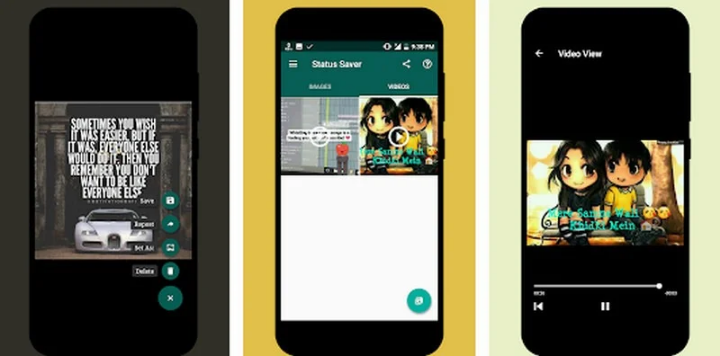How many tabs are in the 'Status Saver' interface?
Relying on the image, give a concise answer in one word or a brief phrase.

Two